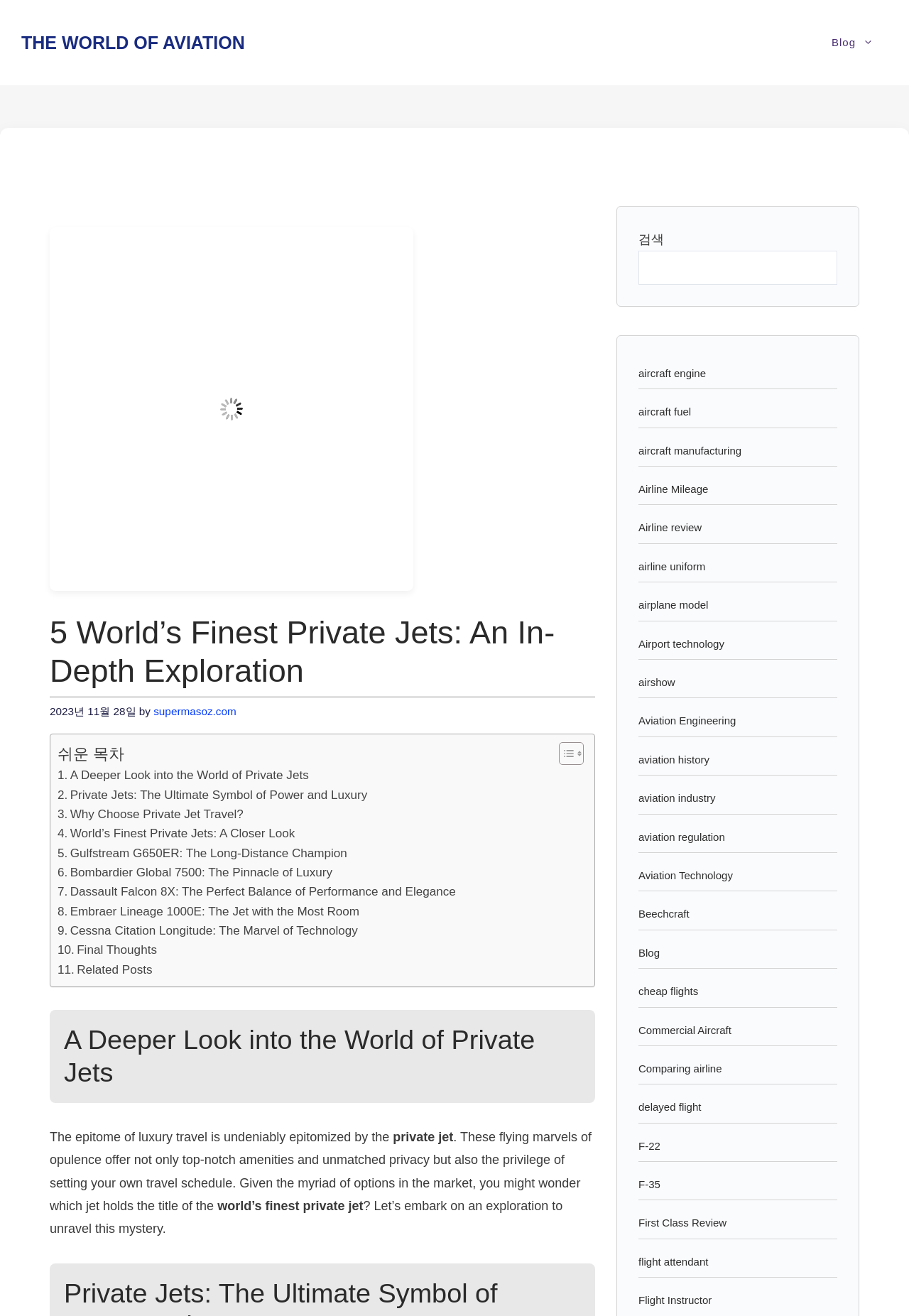Indicate the bounding box coordinates of the clickable region to achieve the following instruction: "Click on the 'Blog' link in the navigation menu."

[0.899, 0.016, 0.977, 0.049]